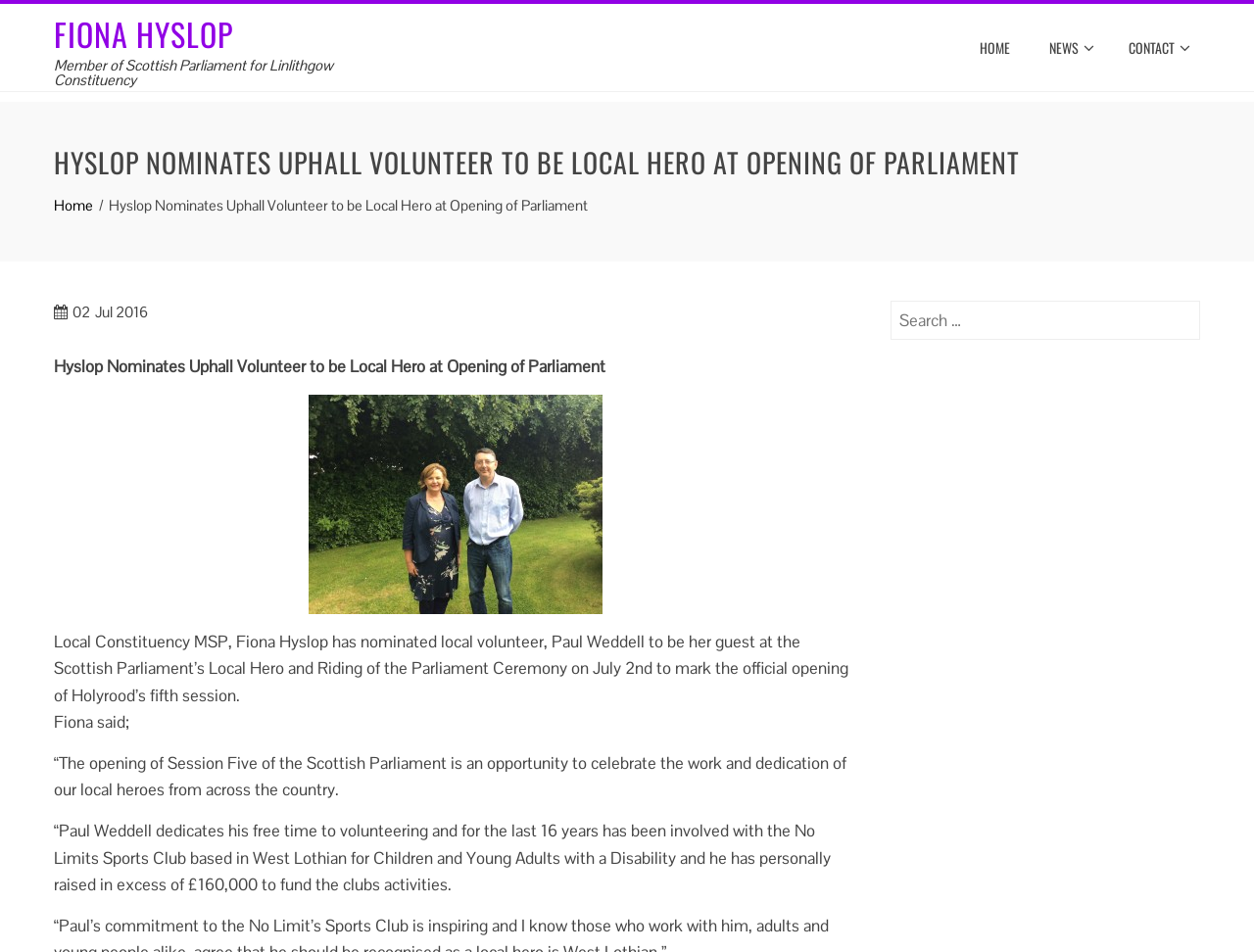What is the name of the MSP?
Ensure your answer is thorough and detailed.

The name of the MSP can be found in the link 'FIONA HYSLOP' at the top of the webpage, which suggests that Fiona Hyslop is the Member of Scottish Parliament for Linlithgow Constituency.